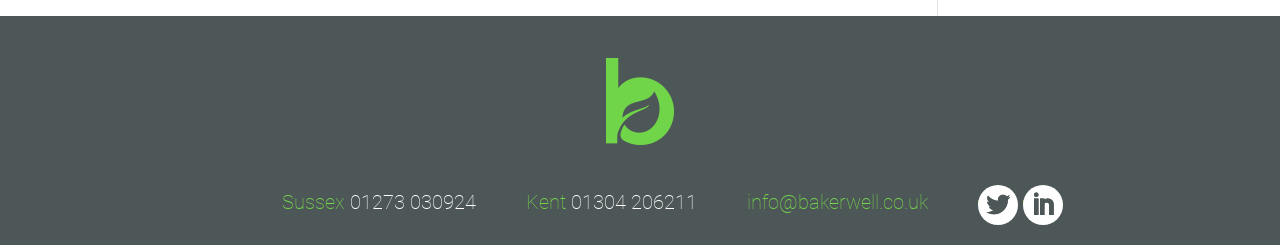What is the company name?
Please look at the screenshot and answer using one word or phrase.

Bakerwell